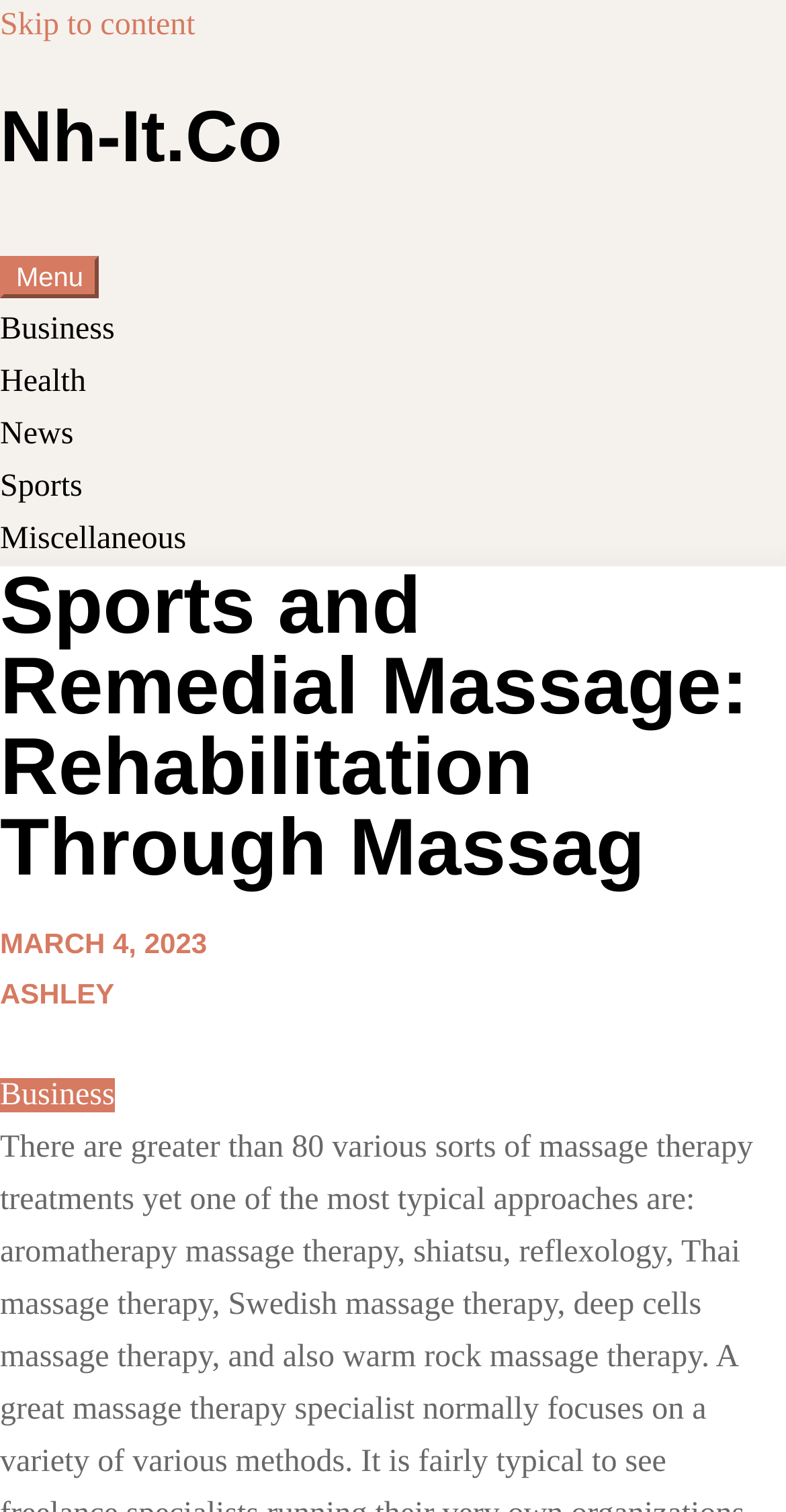Provide a brief response to the question using a single word or phrase: 
What is the date mentioned on the webpage?

MARCH 4, 2023